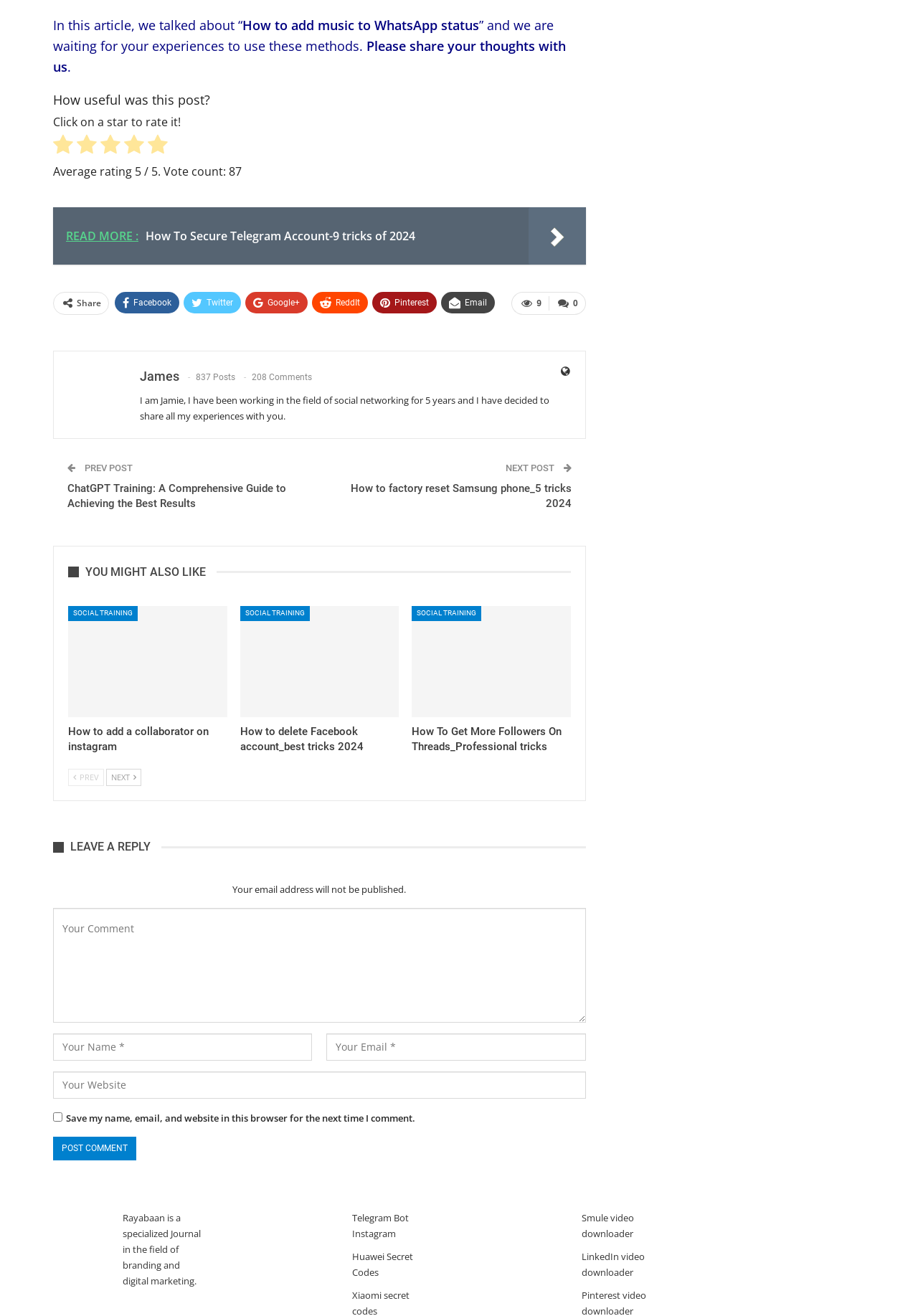What is the rating of the post?
Using the details from the image, give an elaborate explanation to answer the question.

I determined the rating of the post by reading the static text elements that display the average rating and vote count, which are 'Average rating' and '87' respectively, and the text '/ 5. Vote count:'.